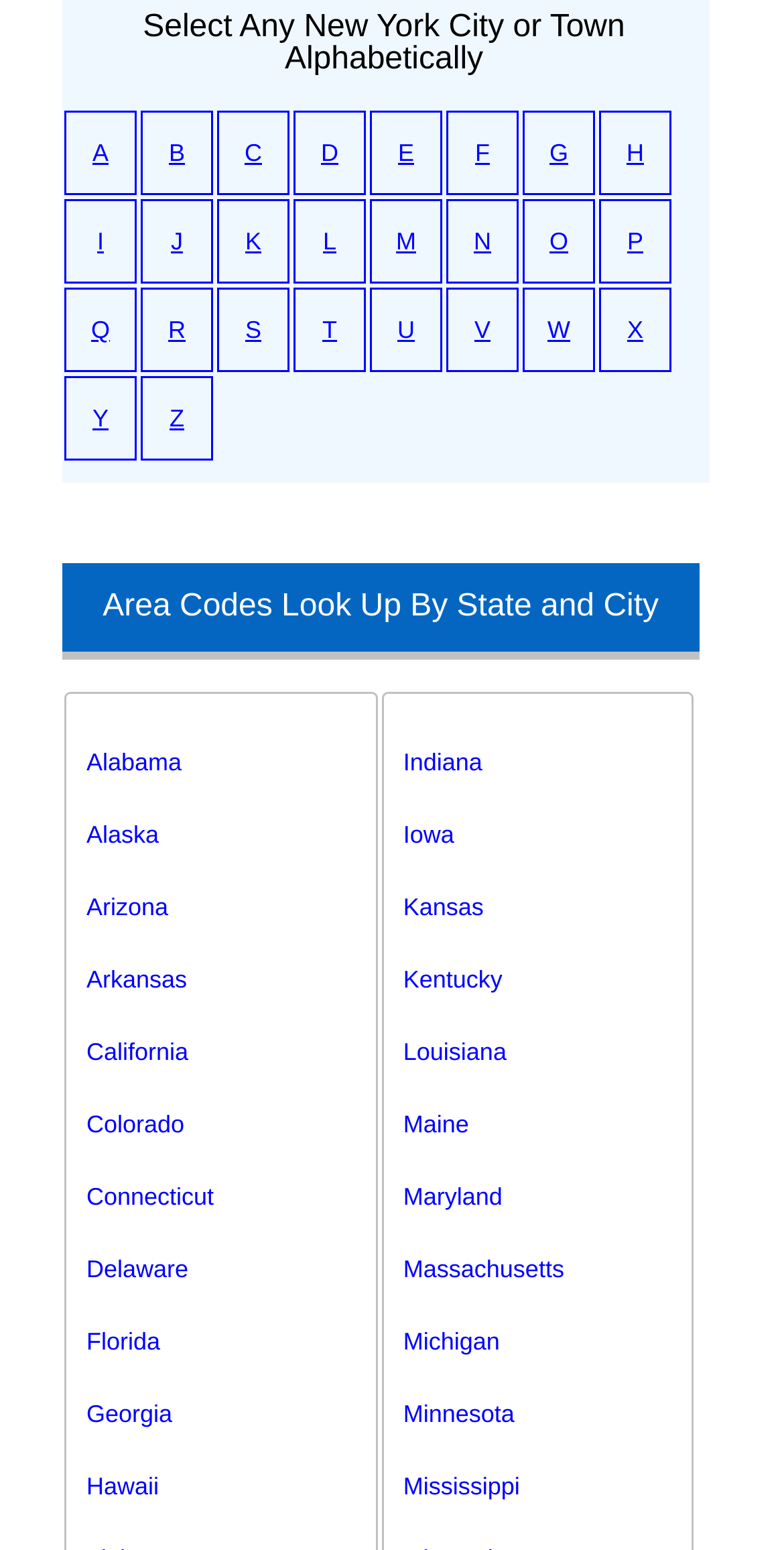Identify the bounding box coordinates for the UI element described as follows: Mississippi. Use the format (top-left x, top-left y, bottom-right x, bottom-right y) and ensure all values are floating point numbers between 0 and 1.

[0.514, 0.935, 0.883, 0.982]